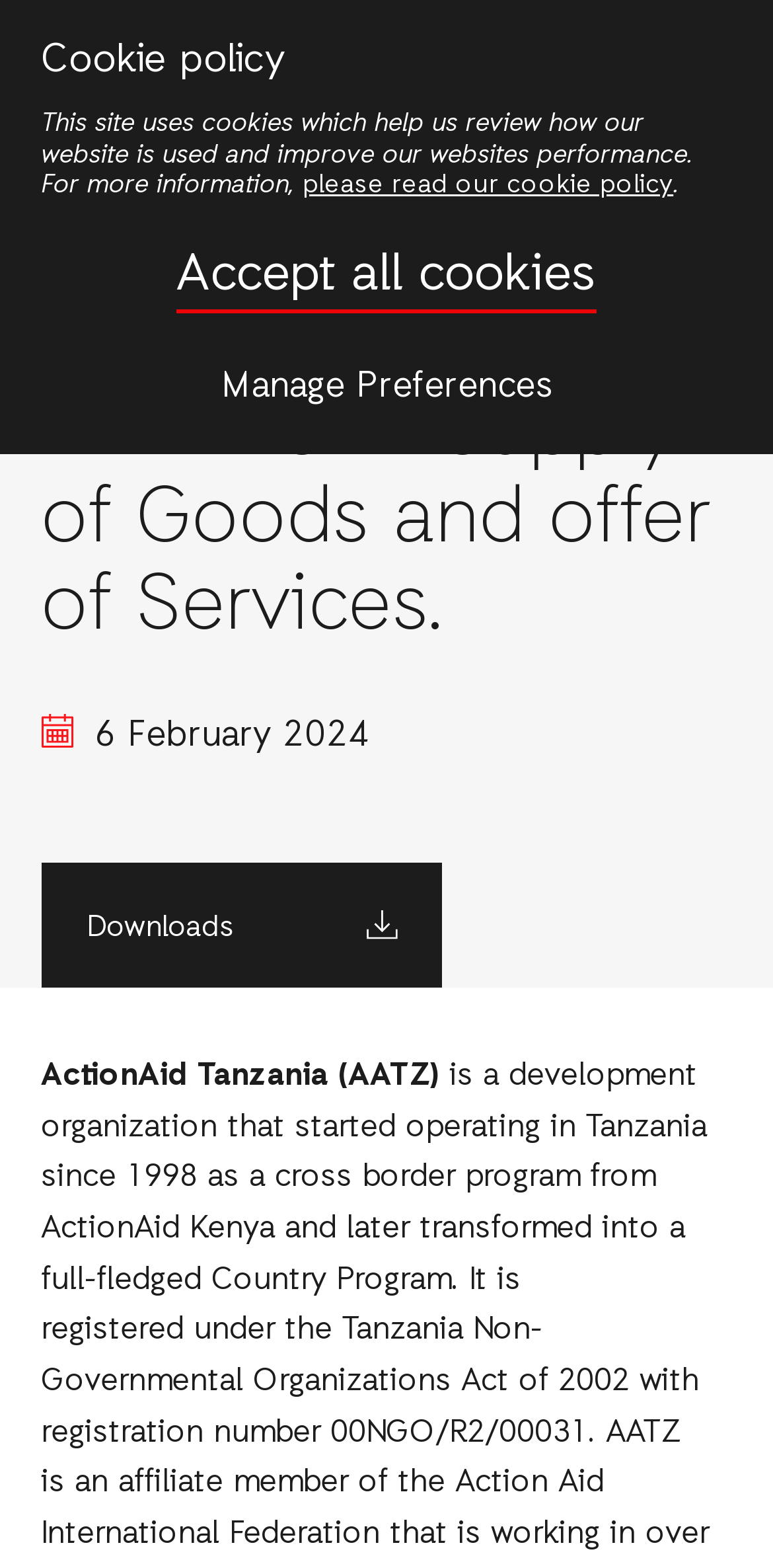Determine the bounding box coordinates for the UI element with the following description: "please read our cookie policy". The coordinates should be four float numbers between 0 and 1, represented as [left, top, right, bottom].

[0.392, 0.108, 0.871, 0.129]